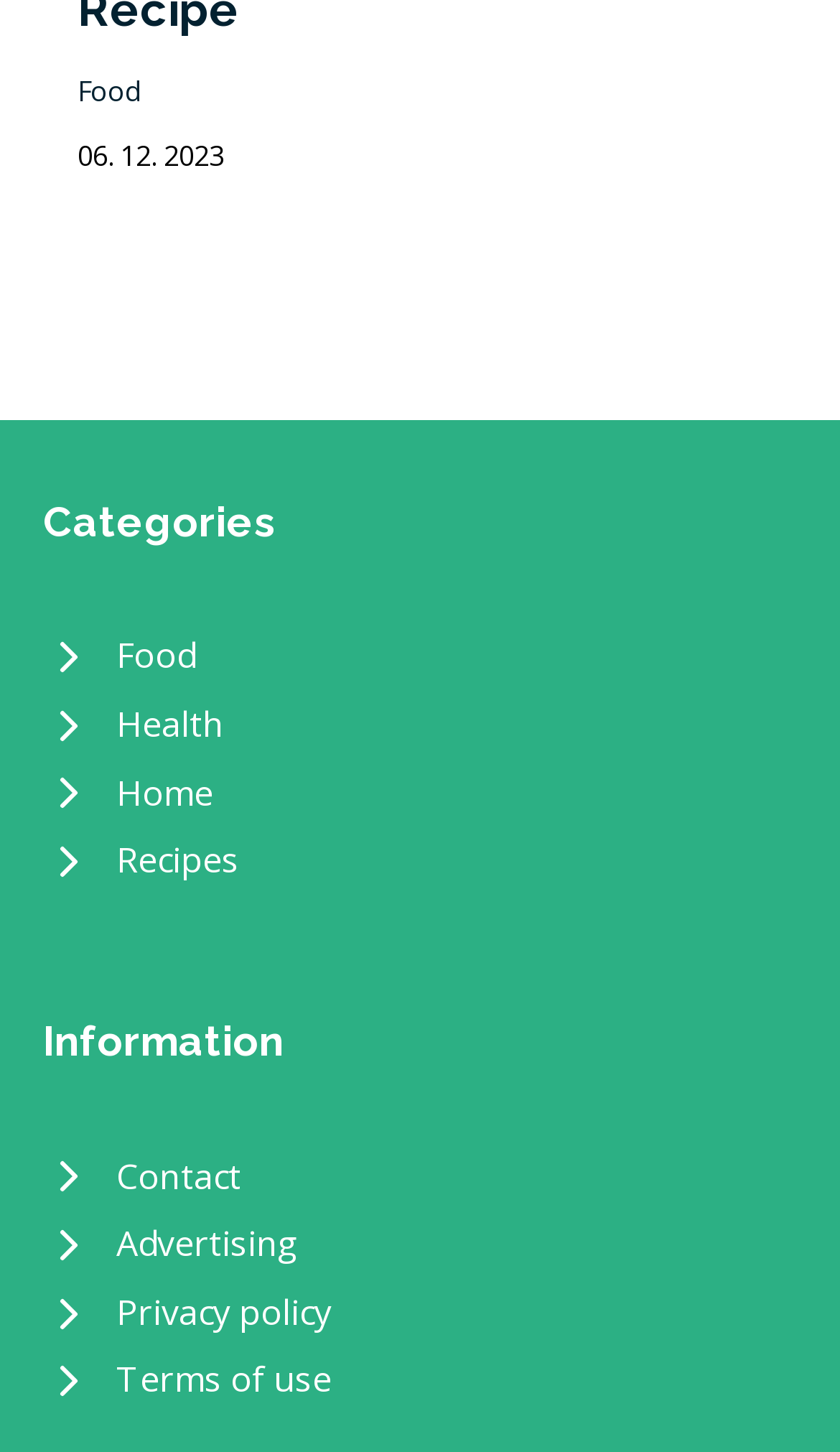Please locate the bounding box coordinates of the element that should be clicked to complete the given instruction: "Go to Contact page".

[0.051, 0.787, 0.949, 0.834]